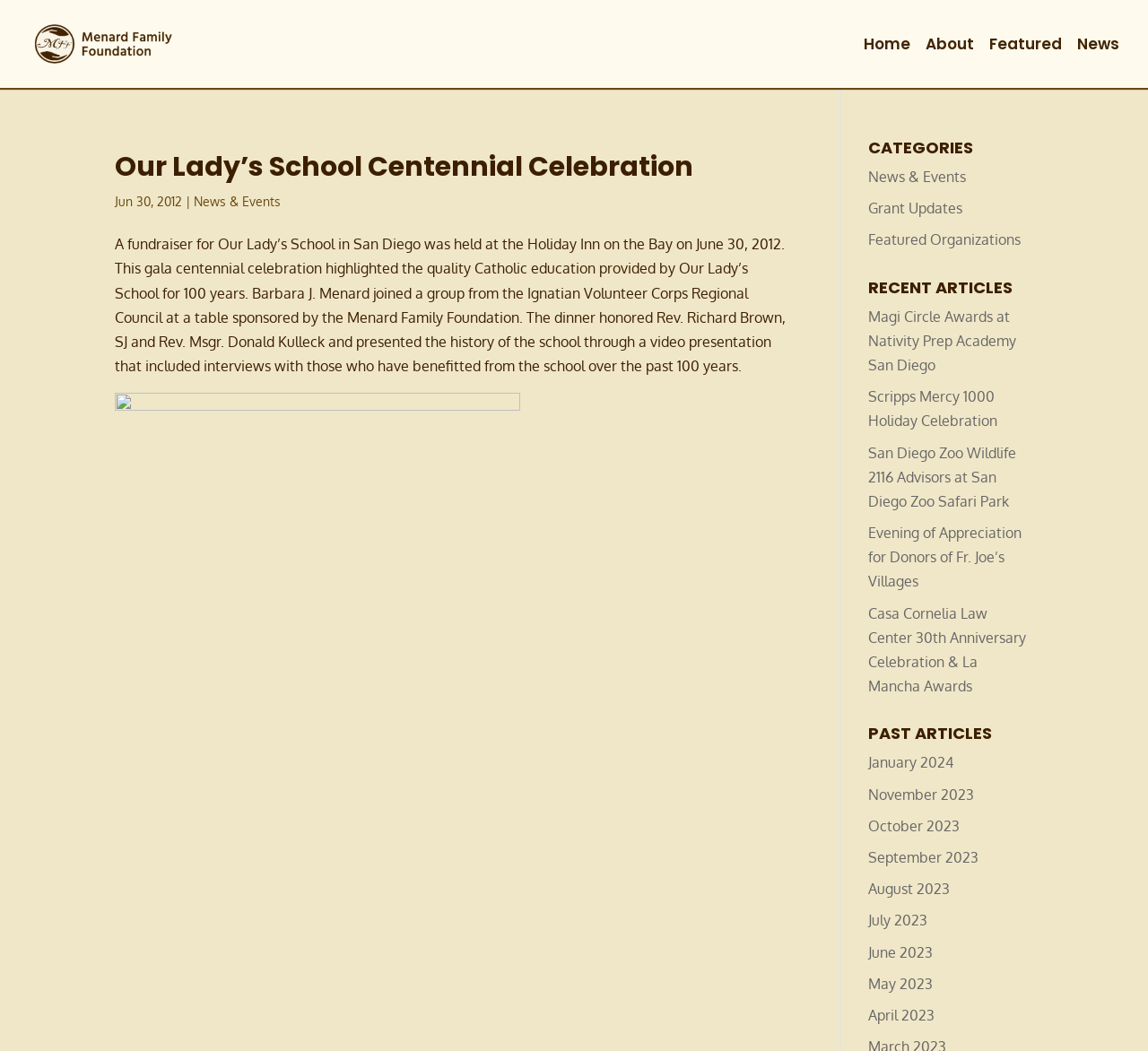Using the information from the screenshot, answer the following question thoroughly:
What is the date of the fundraiser event?

The webpage mentions a fundraiser event for Our Lady’s School, and the date of the event is specified as June 30, 2012, which is also mentioned in the text 'A fundraiser for Our Lady’s School in San Diego was held at the Holiday Inn on the Bay on June 30, 2012.'